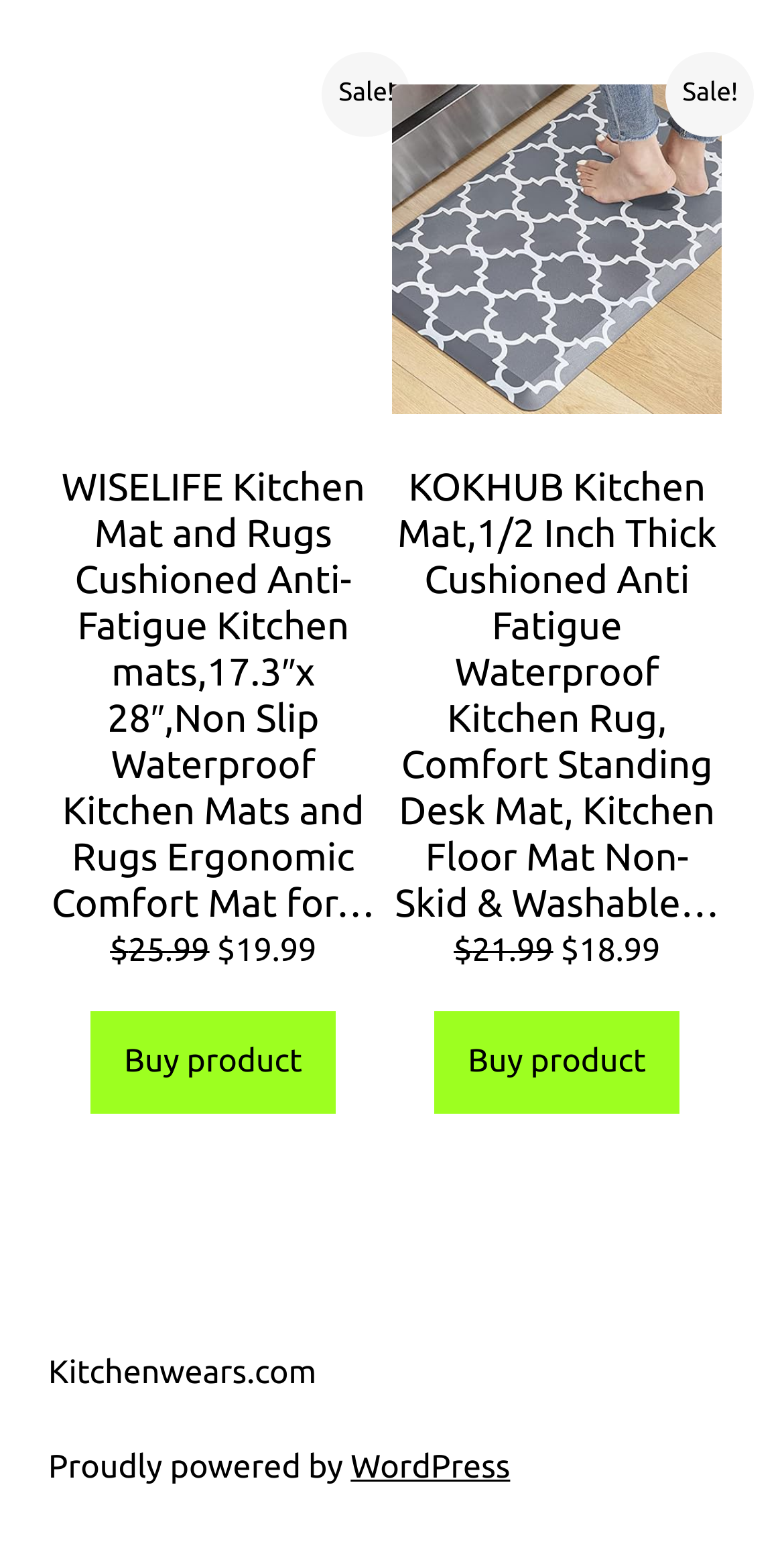How many products are displayed on this page?
Provide a fully detailed and comprehensive answer to the question.

I counted the number of product links on the page, which are 'WISELIFE Kitchen Mat and Rugs' and 'KOKHUB Kitchen Mat'. Both links have a similar structure and contain product information, so I concluded that there are 2 products displayed on this page.